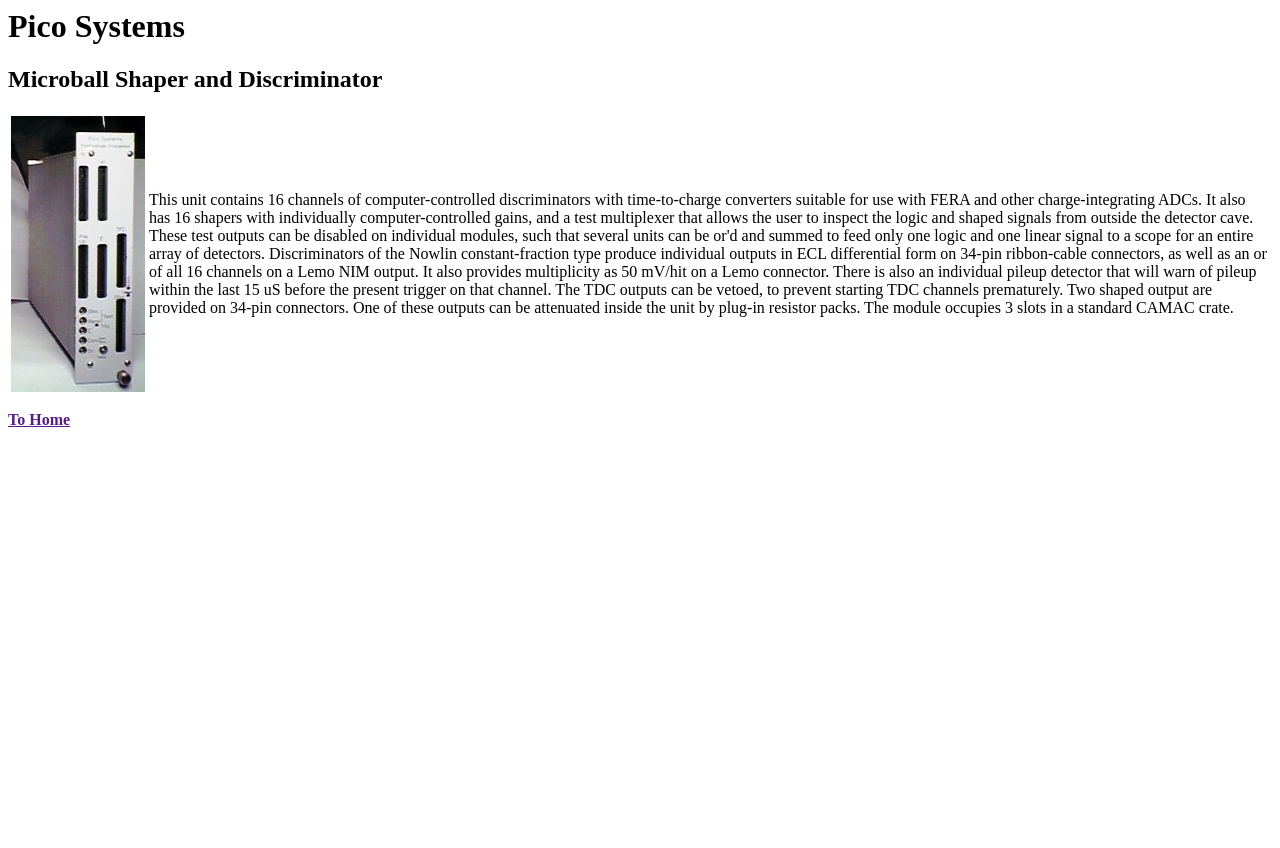Describe every aspect of the webpage comprehensively.

The webpage is about the Pico Systems Microball Shaper and Discriminator, a unit containing 16 channels of computer-controlled discriminators and shapers. At the top of the page, there are two headings, "Pico Systems" and "Microball Shaper and Discriminator", positioned side by side. Below these headings, there is a table with a single row and two columns. The left column contains an image, while the right column has a detailed description of the unit's features and capabilities. The description explains the unit's functionality, including its discriminators, shapers, test multiplexer, and output connectors. 

At the bottom of the page, there is a link labeled "To Home", positioned near the left edge of the page.